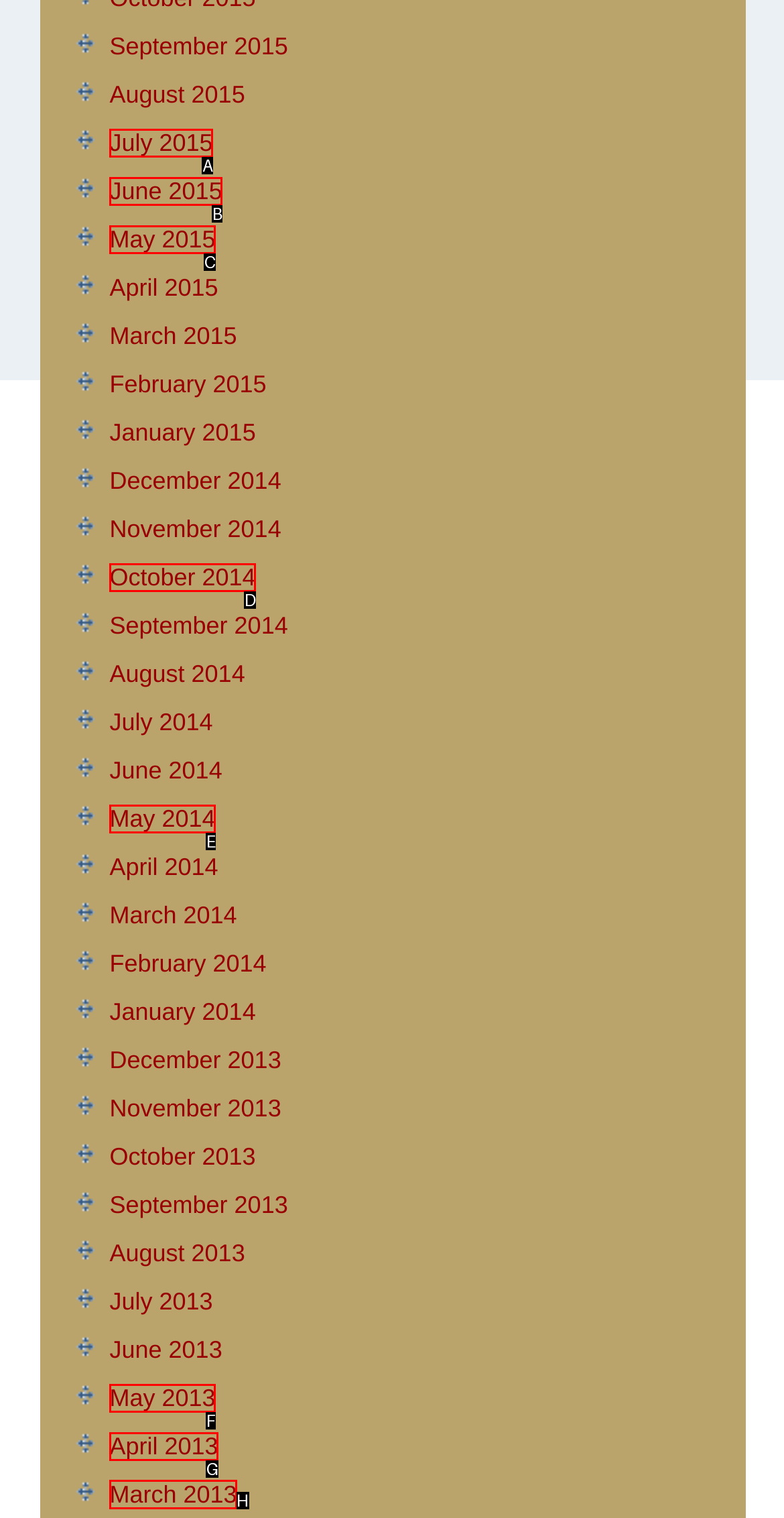Indicate which lettered UI element to click to fulfill the following task: View March 2013
Provide the letter of the correct option.

H